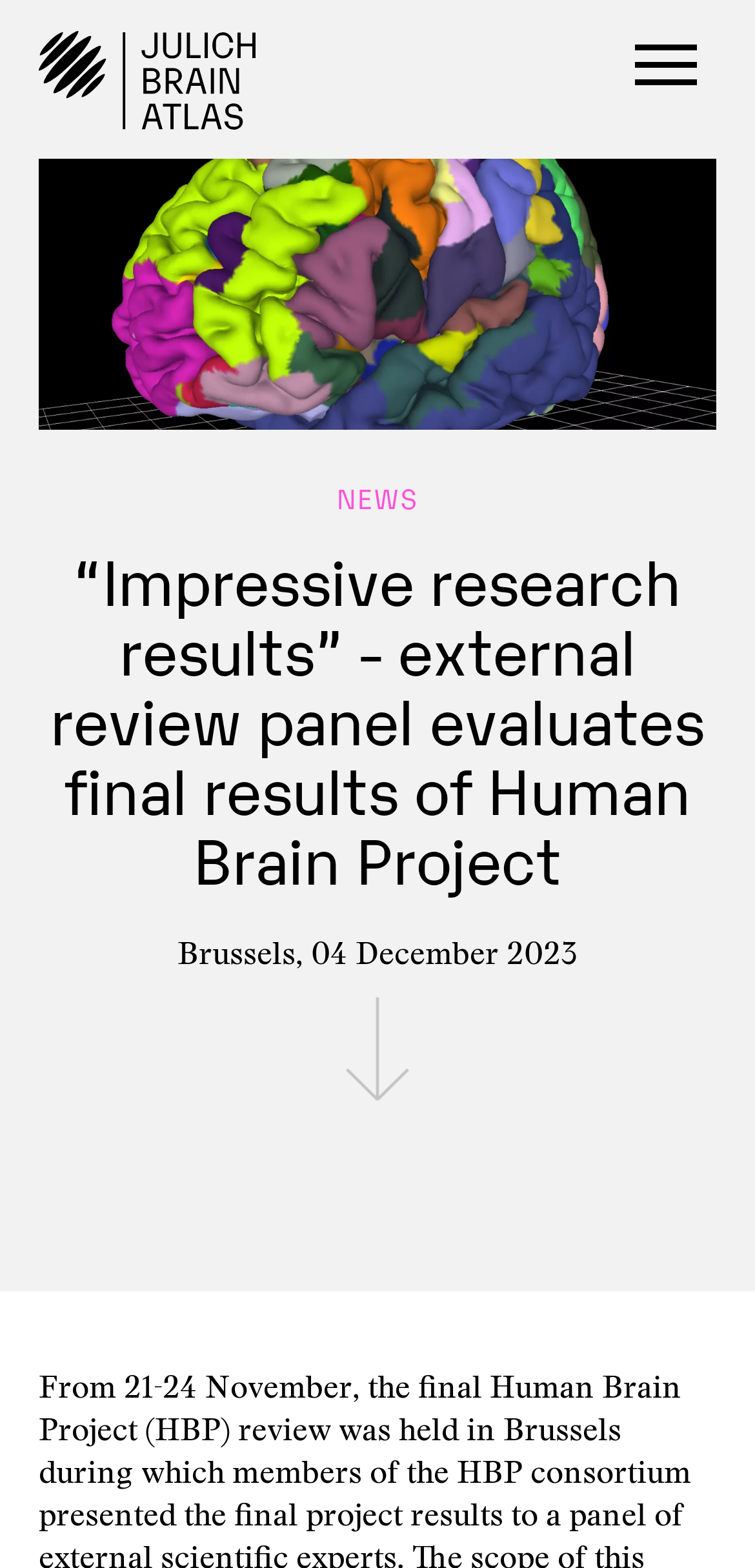What is the date of the news article?
Give a thorough and detailed response to the question.

I found the date of the news article by looking at the time element on the webpage, which is located below the 'Brussels,' text. The time element contains the text '04 December 2023', which indicates the date of the news article.